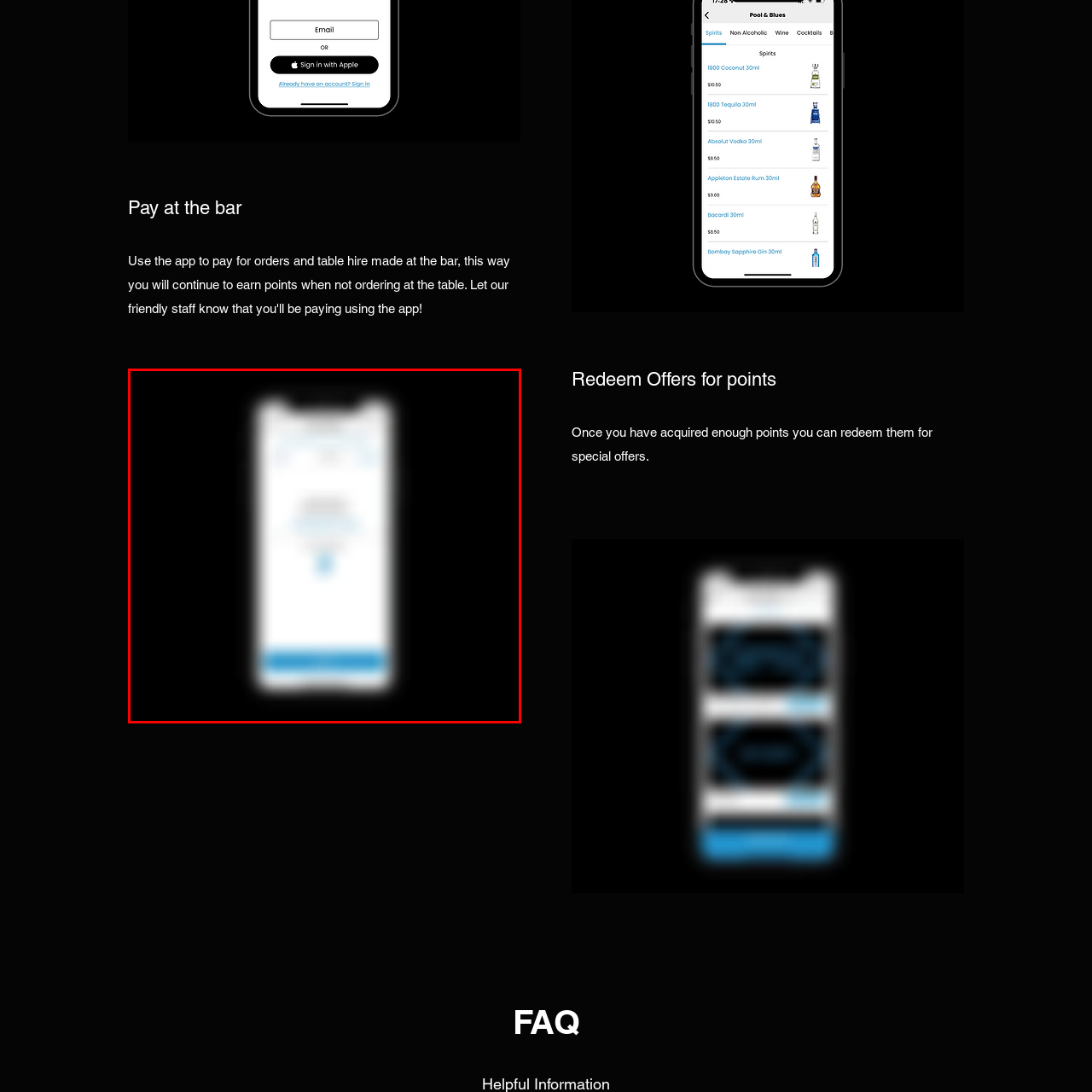What type of venue is the app designed for?
Analyze the image encased by the red bounding box and elaborate on your answer to the question.

The app's design and functionality suggest that it is intended for use in a bar or related venue, where customers can engage with loyalty offers and streamline transactions. The app's purpose is to enhance customer interaction with promotional offers and rewards in such settings.